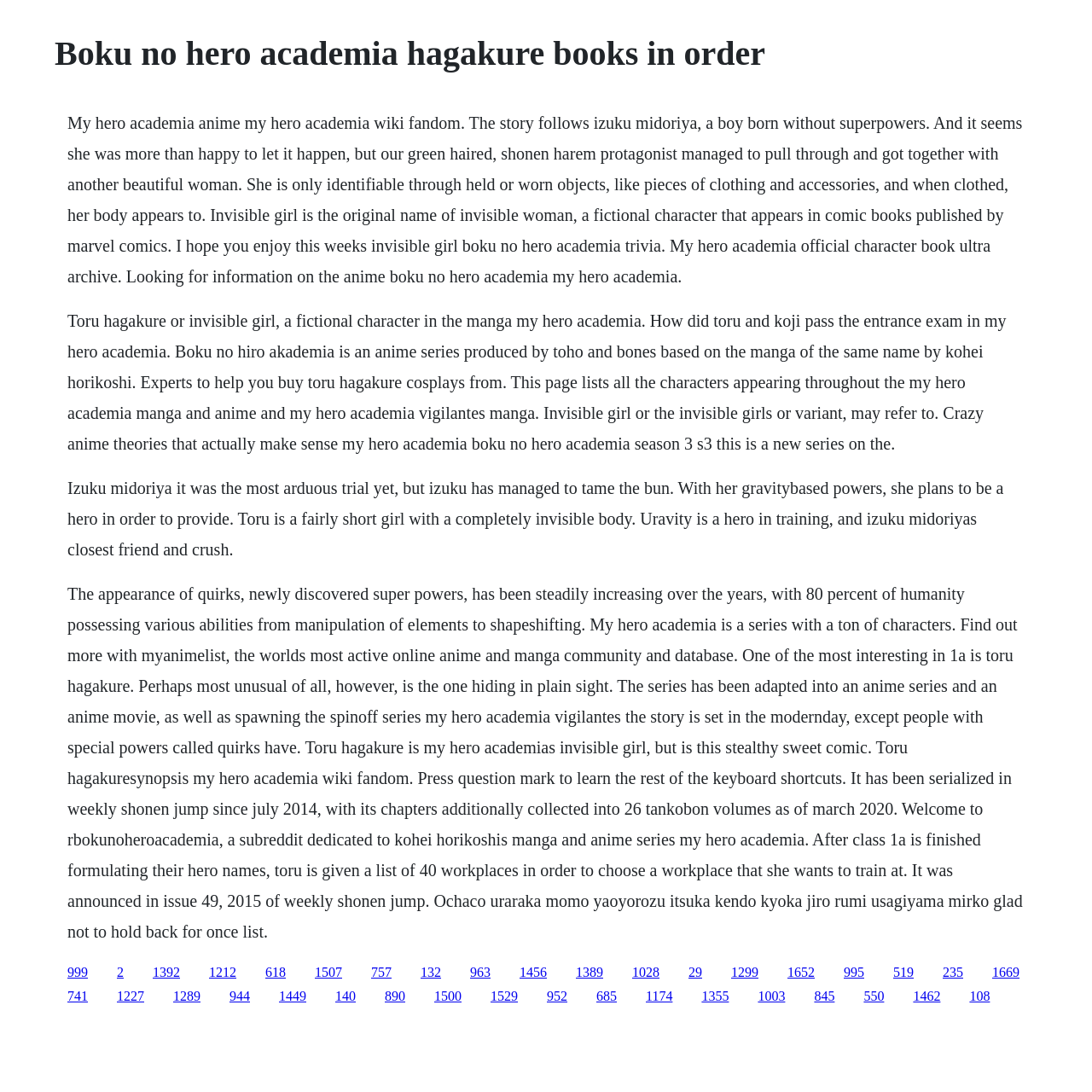Show the bounding box coordinates of the region that should be clicked to follow the instruction: "Click on the 'Get Quote!' link."

None